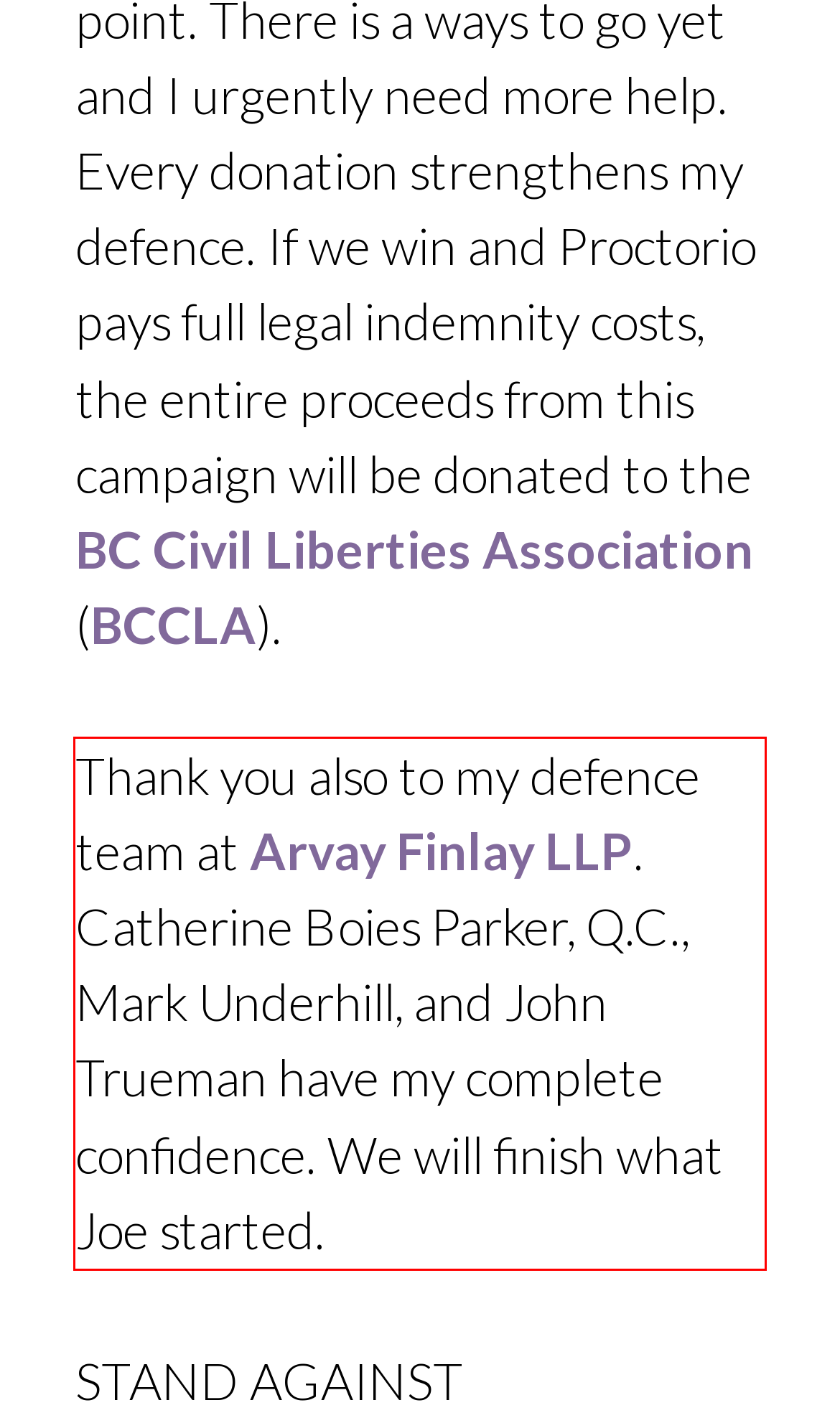In the screenshot of the webpage, find the red bounding box and perform OCR to obtain the text content restricted within this red bounding box.

Thank you also to my defence team at Arvay Finlay LLP. Catherine Boies Parker, Q.C., Mark Underhill, and John Trueman have my complete confidence. We will finish what Joe started.